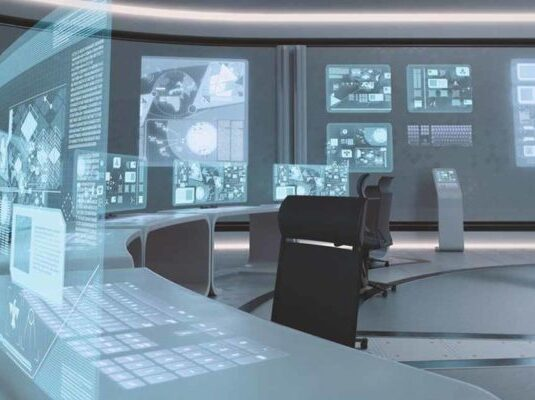Interpret the image and provide an in-depth description.

This image depicts a modern digital workspace designed for enhanced collaboration and productivity. The environment features an array of large, high-tech screens displaying various data visualizations and analytics, indicative of a smart office setup. A sleek, minimalist table with an embedded keyboard is positioned in the foreground, suggesting a focus on advanced technology and seamless user interaction.

In this workspace, users can access and manage information efficiently, reflecting the trend of transitioning from traditional on-premises solutions to cloud-based systems. The setup is tailored for modern digital needs, allowing organizations to optimize their operations and improve decision-making processes. The combination of sophisticated hardware and innovative software solutions underscores the commitment to empowering employees and facilitating a productive work environment.